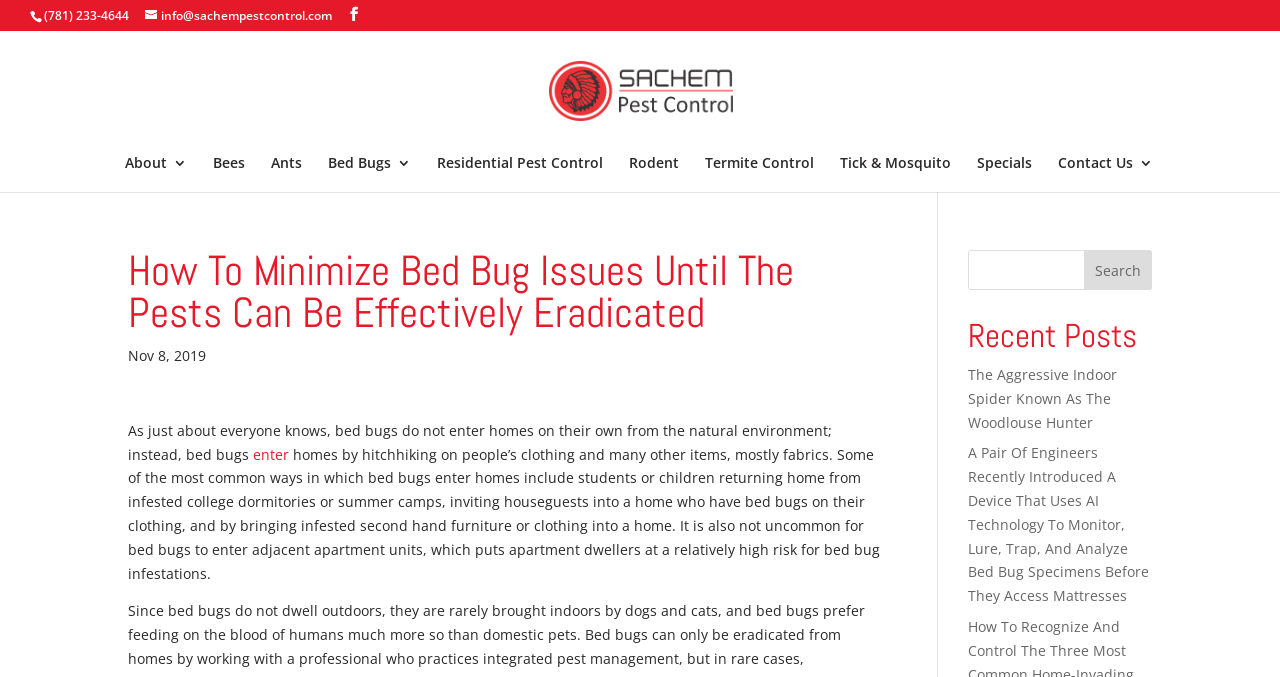What is the topic of the article?
Please provide a comprehensive and detailed answer to the question.

I found the topic of the article by looking at the heading element, which says 'How To Minimize Bed Bug Issues Until The Pests Can Be Effectively Eradicated', and also by reading the content of the article, which talks about bed bugs.